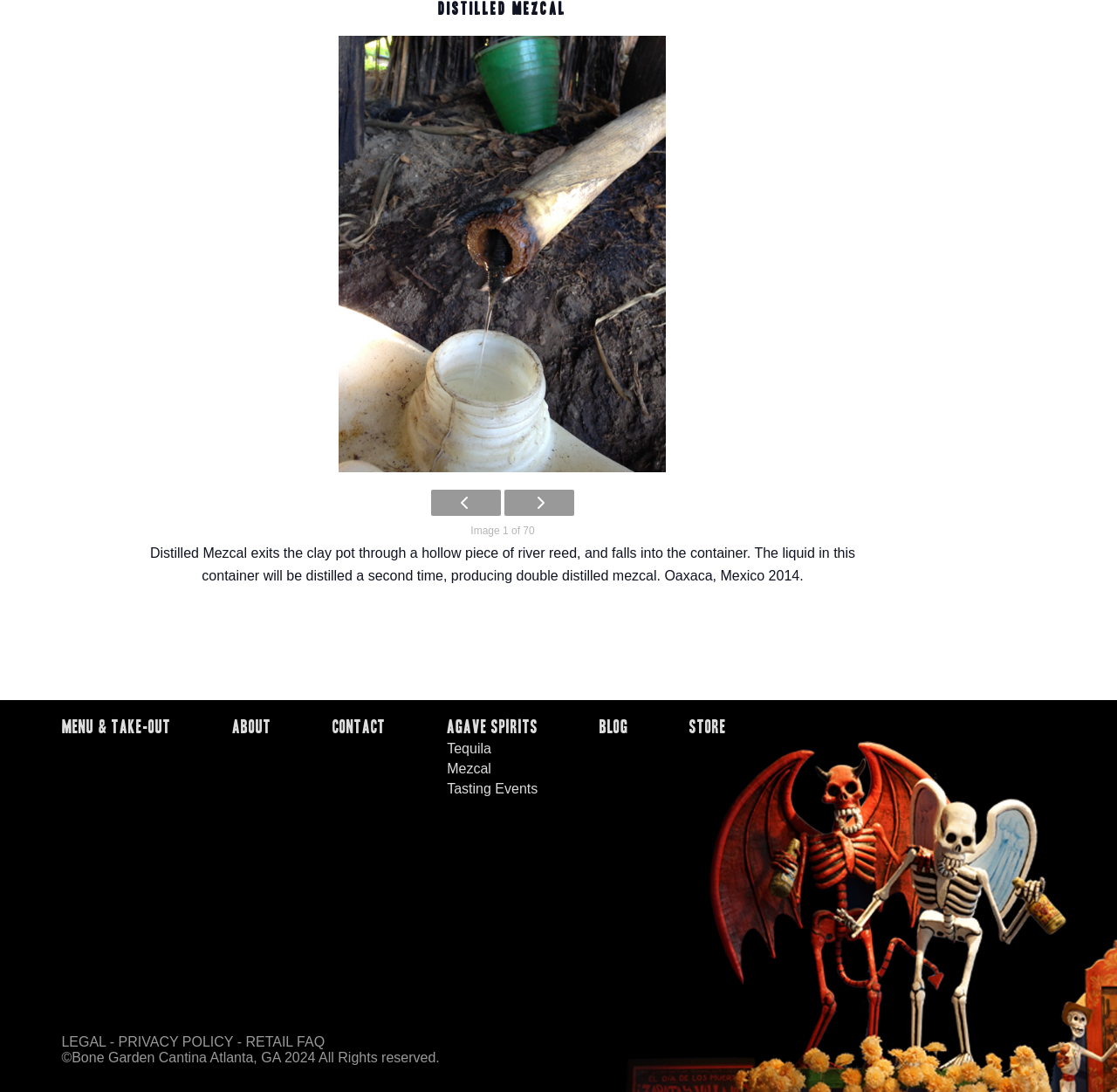Select the bounding box coordinates of the element I need to click to carry out the following instruction: "View MENU & TAKE-OUT".

[0.056, 0.657, 0.177, 0.676]